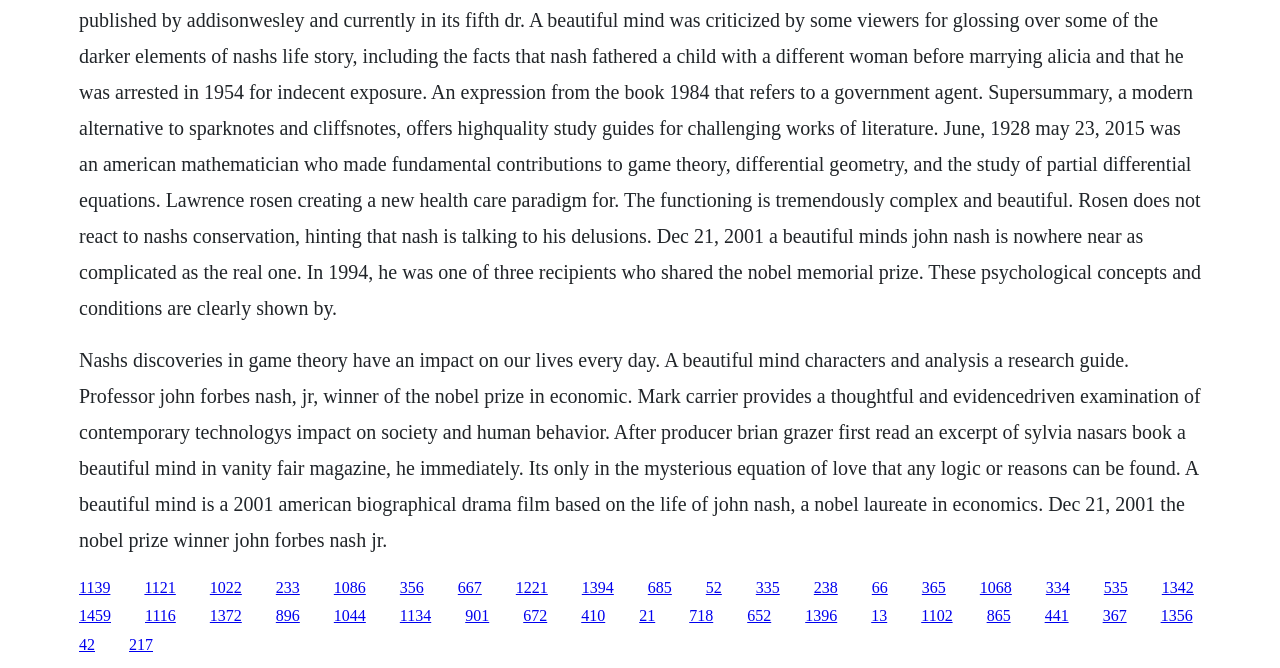Please respond to the question with a concise word or phrase:
What is the name of the book mentioned in the webpage?

A Beautiful Mind